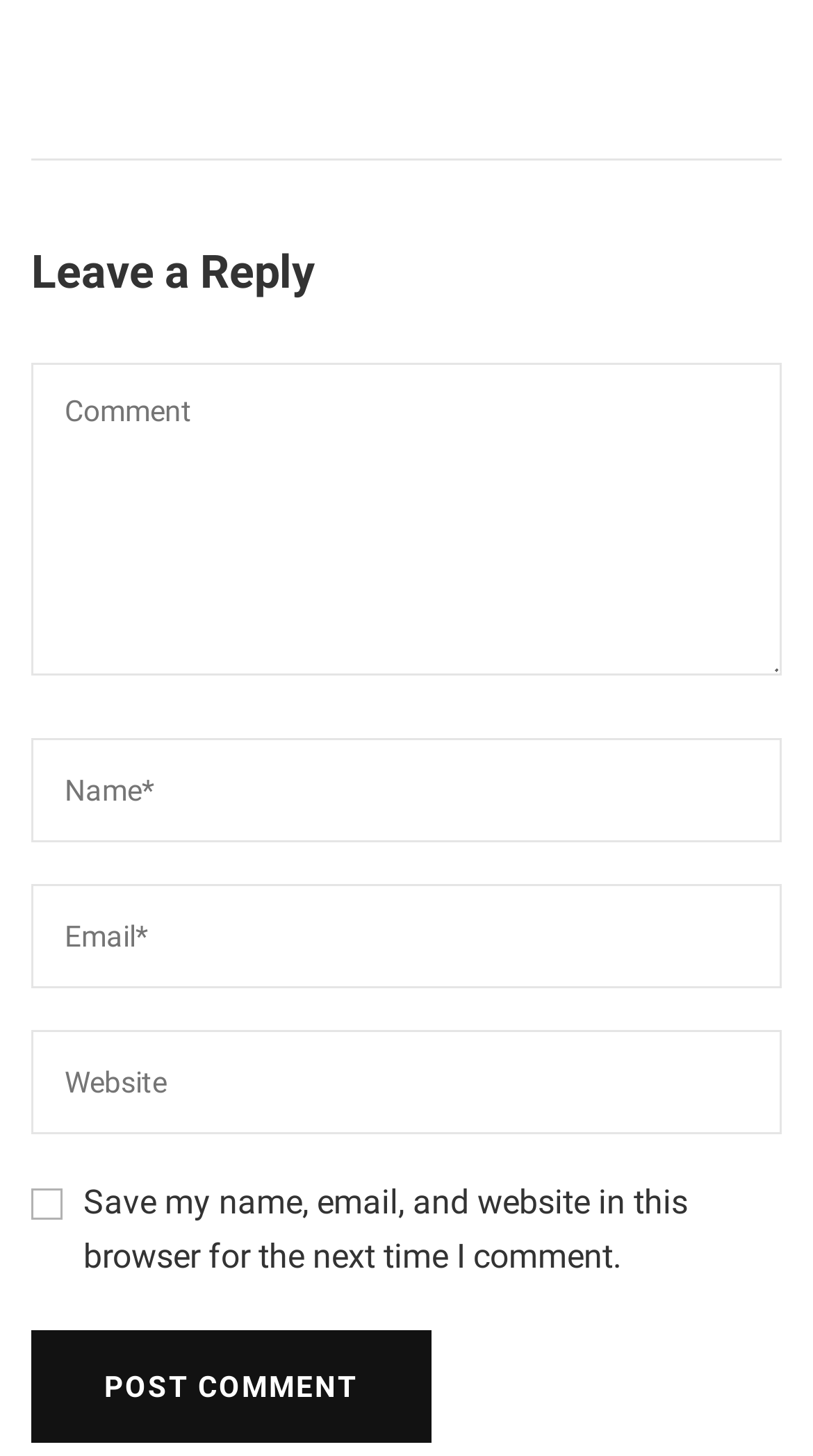Find the bounding box of the web element that fits this description: "name="url" placeholder="Website"".

[0.038, 0.707, 0.962, 0.779]